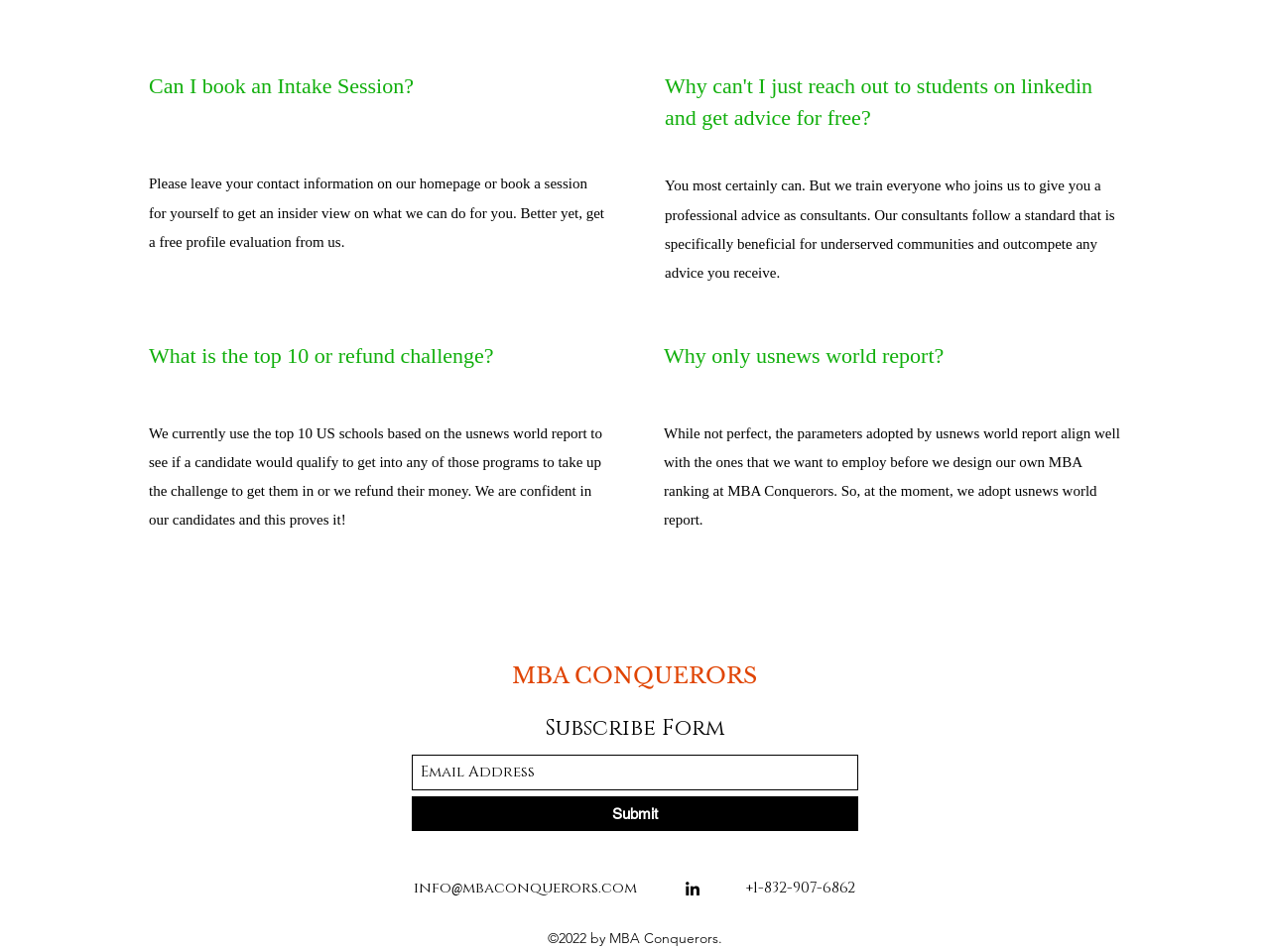Please predict the bounding box coordinates (top-left x, top-left y, bottom-right x, bottom-right y) for the UI element in the screenshot that fits the description: Home

None